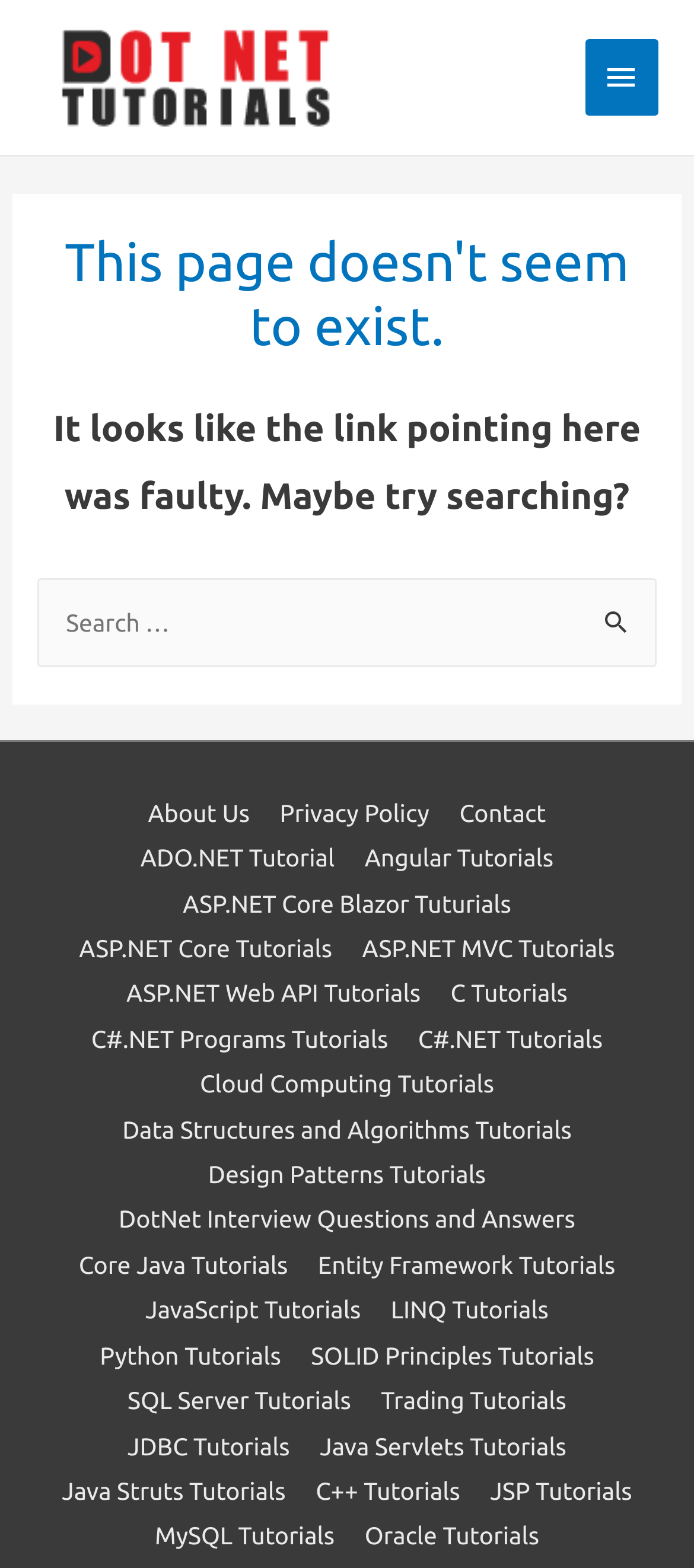Determine the coordinates of the bounding box that should be clicked to complete the instruction: "Click on ASP.NET Core Tutorials". The coordinates should be represented by four float numbers between 0 and 1: [left, top, right, bottom].

[0.096, 0.596, 0.496, 0.614]